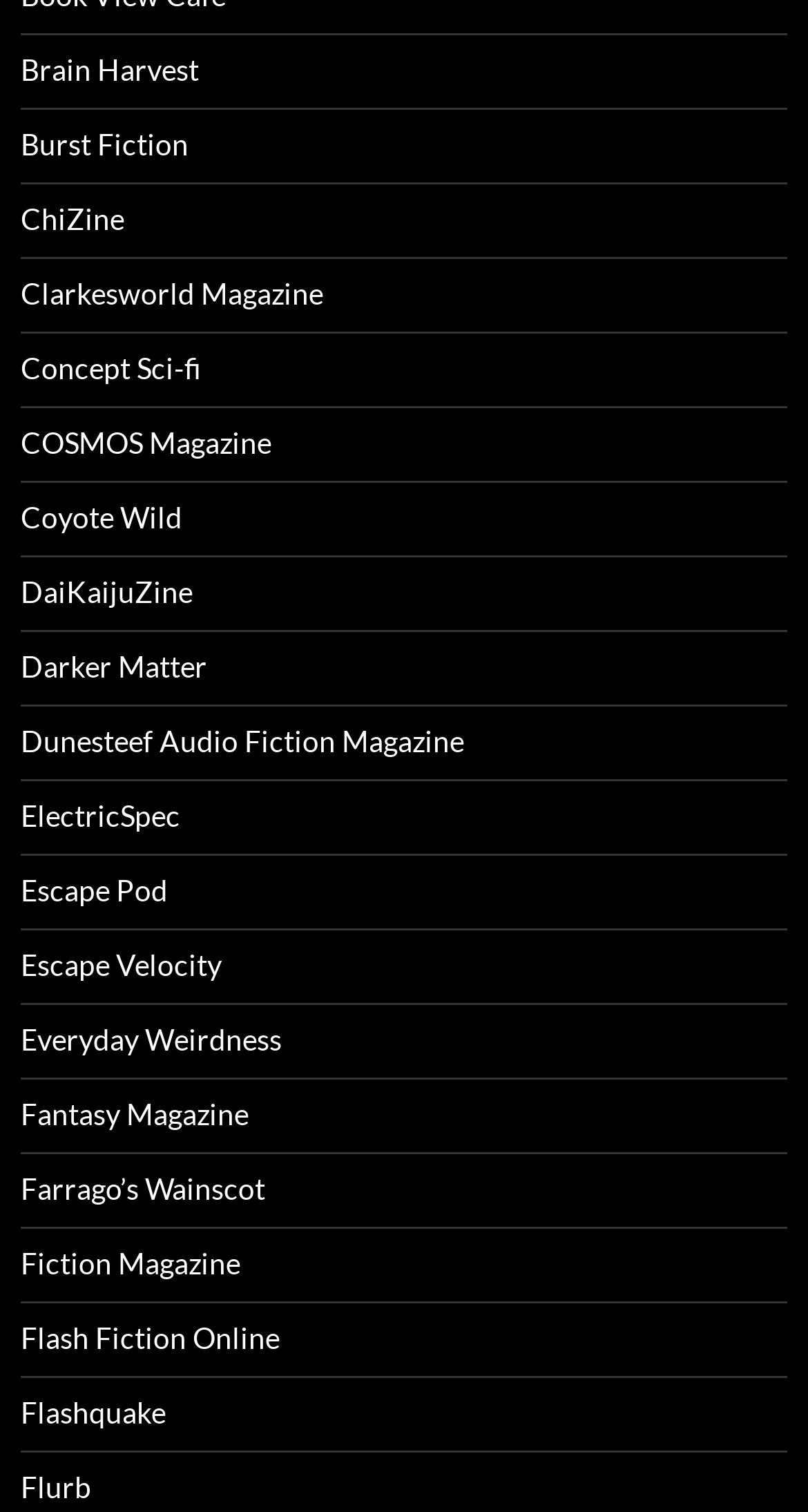What is the last link on the webpage?
Please provide a single word or phrase answer based on the image.

Flurb